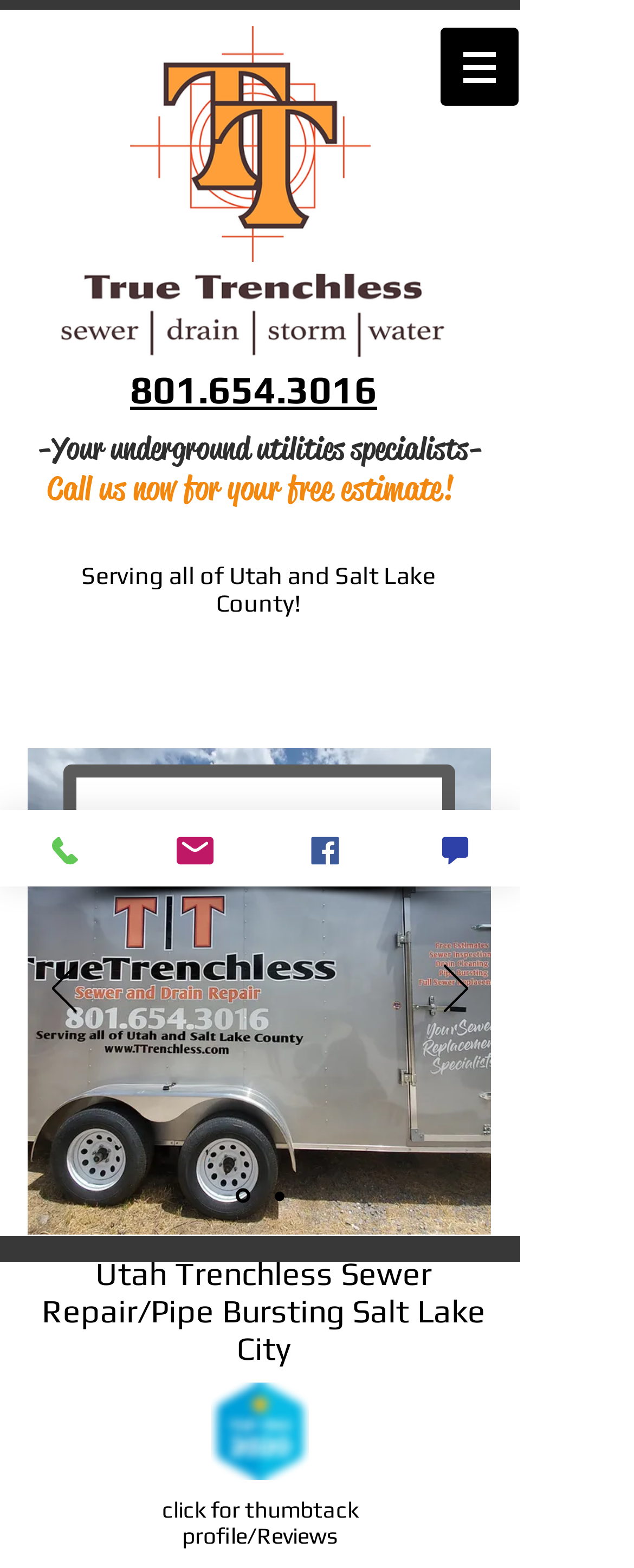Please find the bounding box coordinates of the element that must be clicked to perform the given instruction: "Search the site". The coordinates should be four float numbers from 0 to 1, i.e., [left, top, right, bottom].

[0.0, 0.407, 0.821, 0.467]